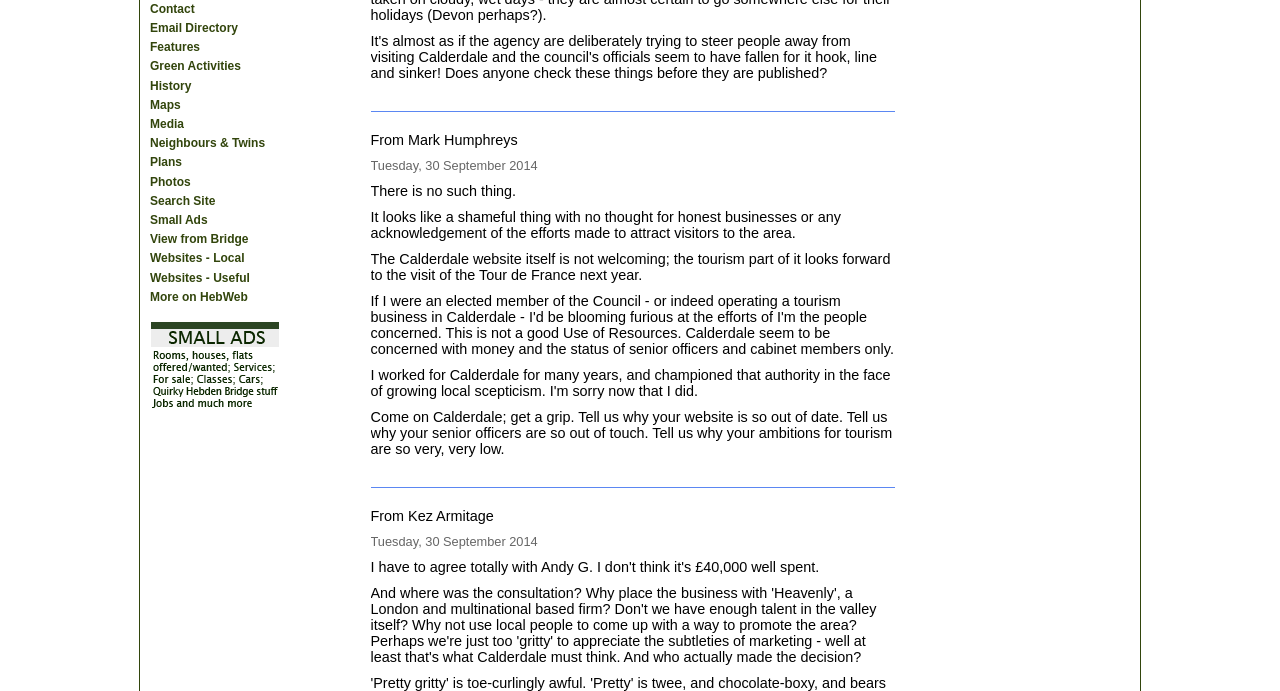Given the webpage screenshot, identify the bounding box of the UI element that matches this description: "Email Directory".

[0.115, 0.028, 0.227, 0.055]